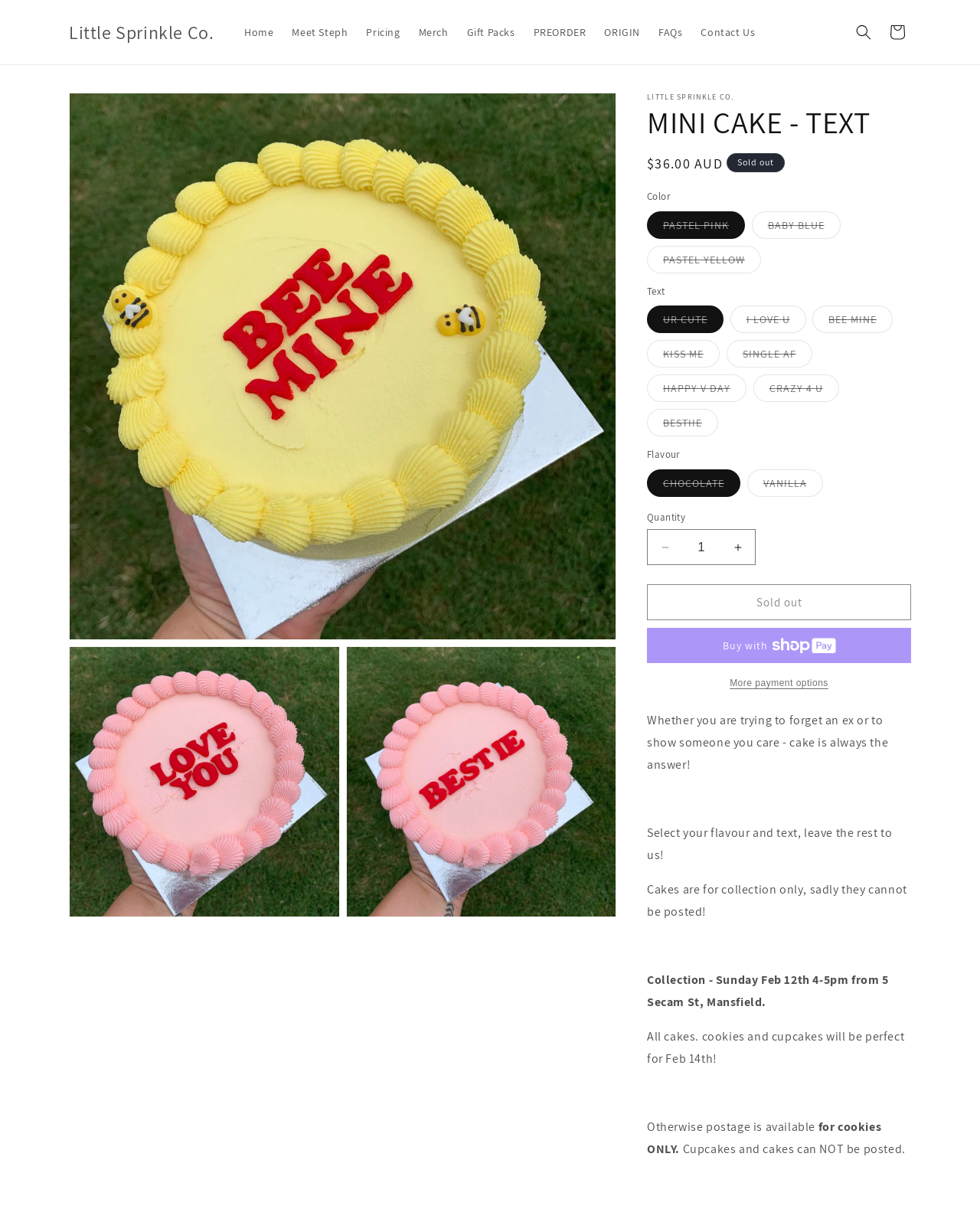Give a one-word or one-phrase response to the question: 
Can cupcakes be posted?

No